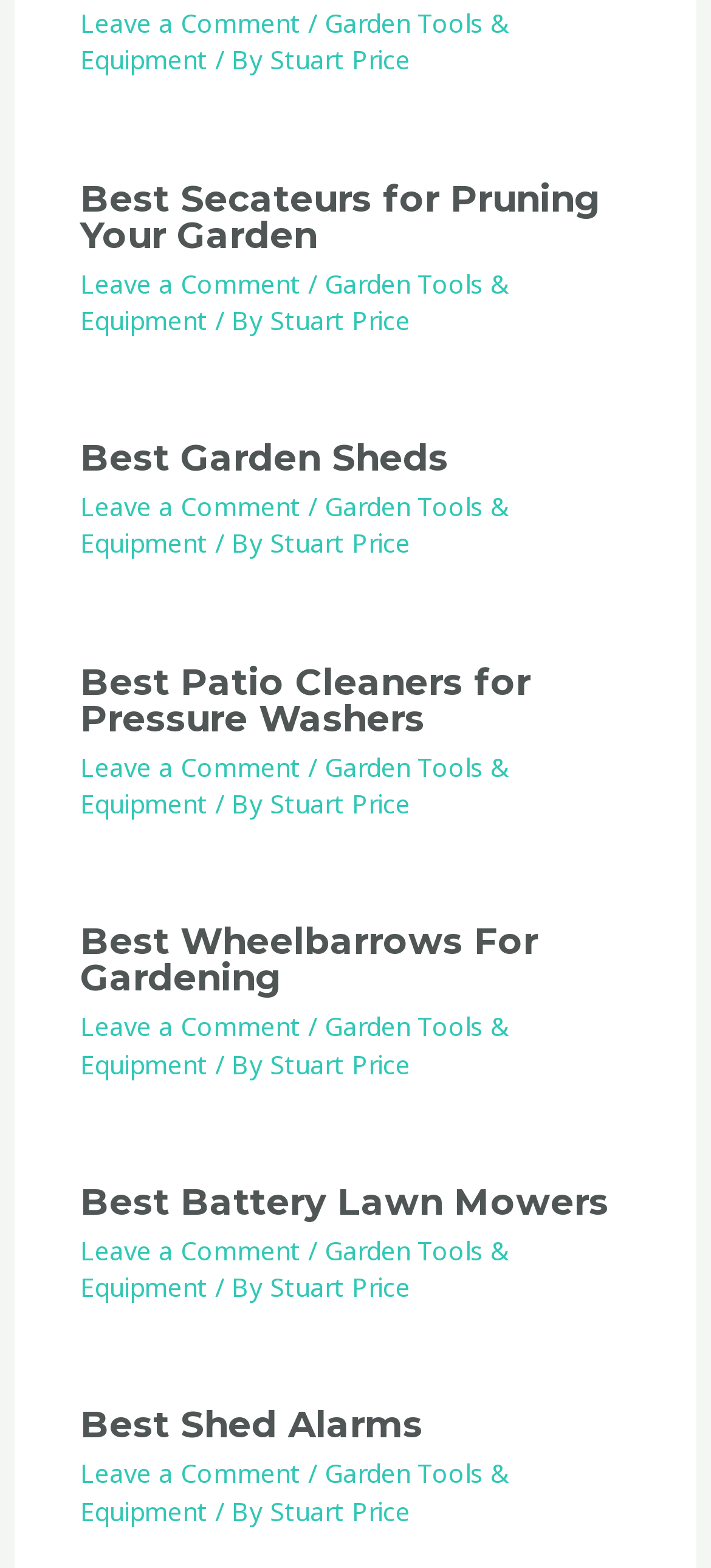Given the description of a UI element: "Garden Tools & Equipment", identify the bounding box coordinates of the matching element in the webpage screenshot.

[0.113, 0.478, 0.718, 0.523]